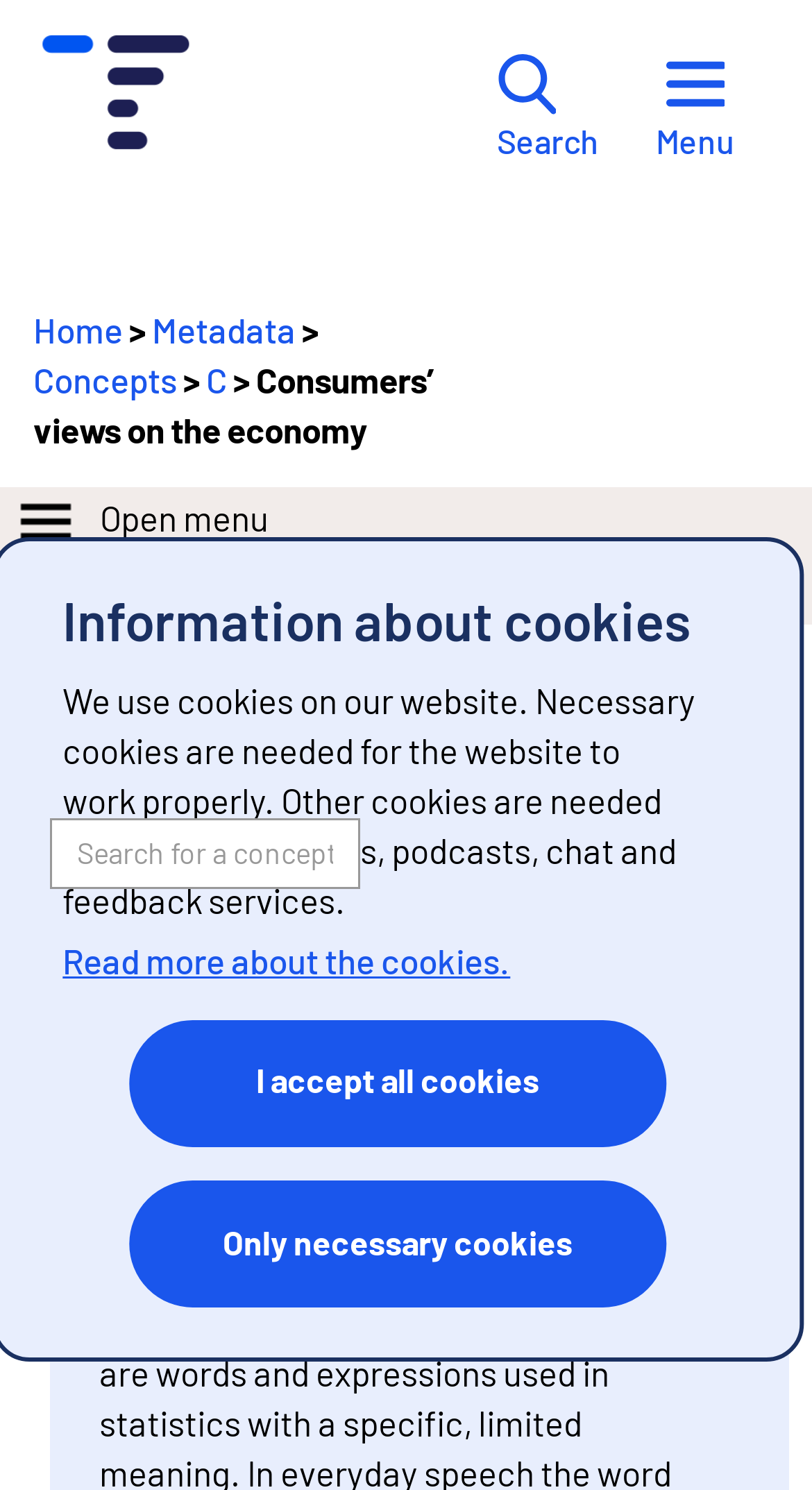Determine the bounding box coordinates of the element that should be clicked to execute the following command: "Go to the home page".

[0.041, 0.018, 0.246, 0.13]